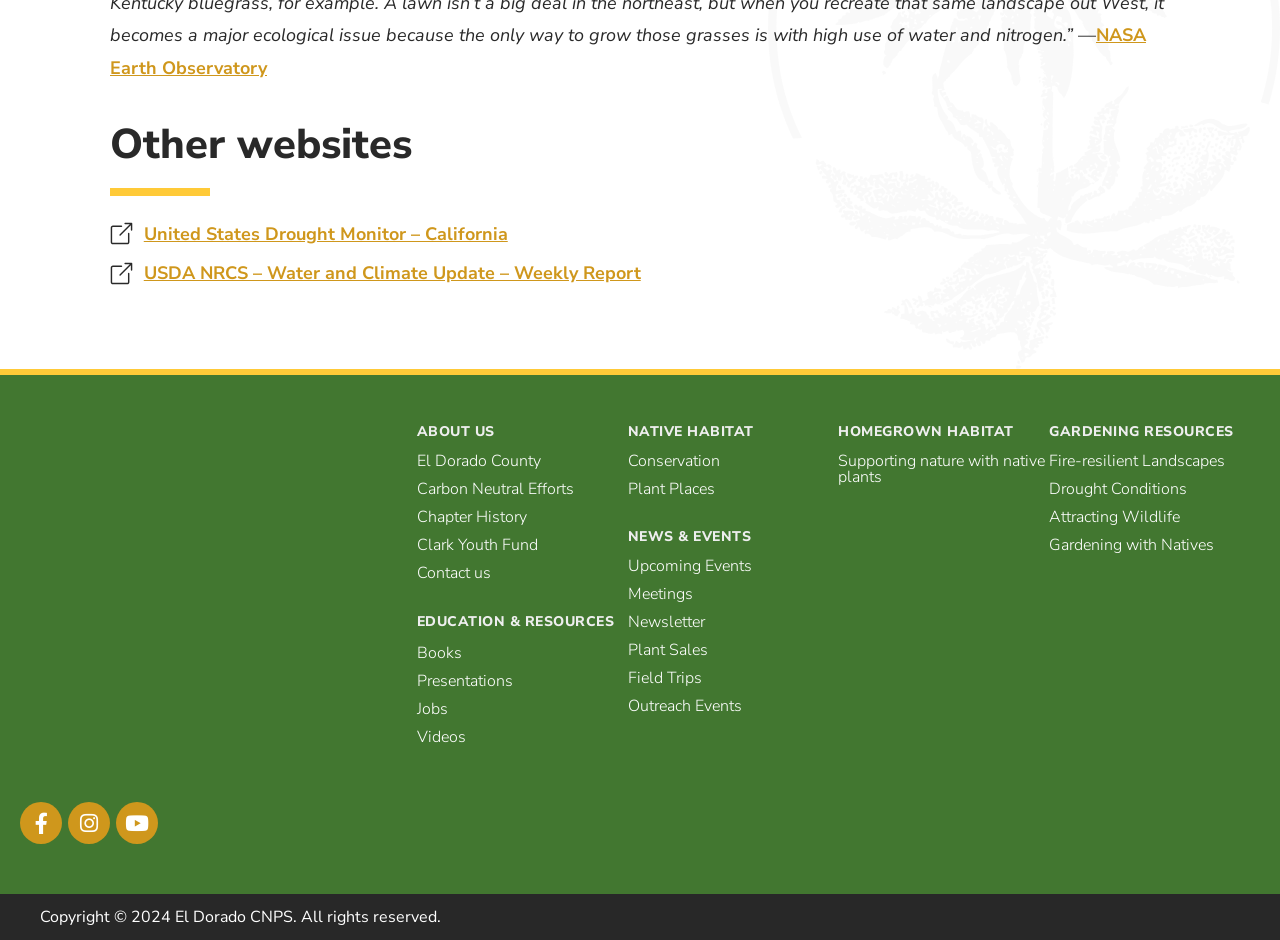Using the format (top-left x, top-left y, bottom-right x, bottom-right y), and given the element description, identify the bounding box coordinates within the screenshot: NASA Earth Observatory

[0.086, 0.025, 0.895, 0.085]